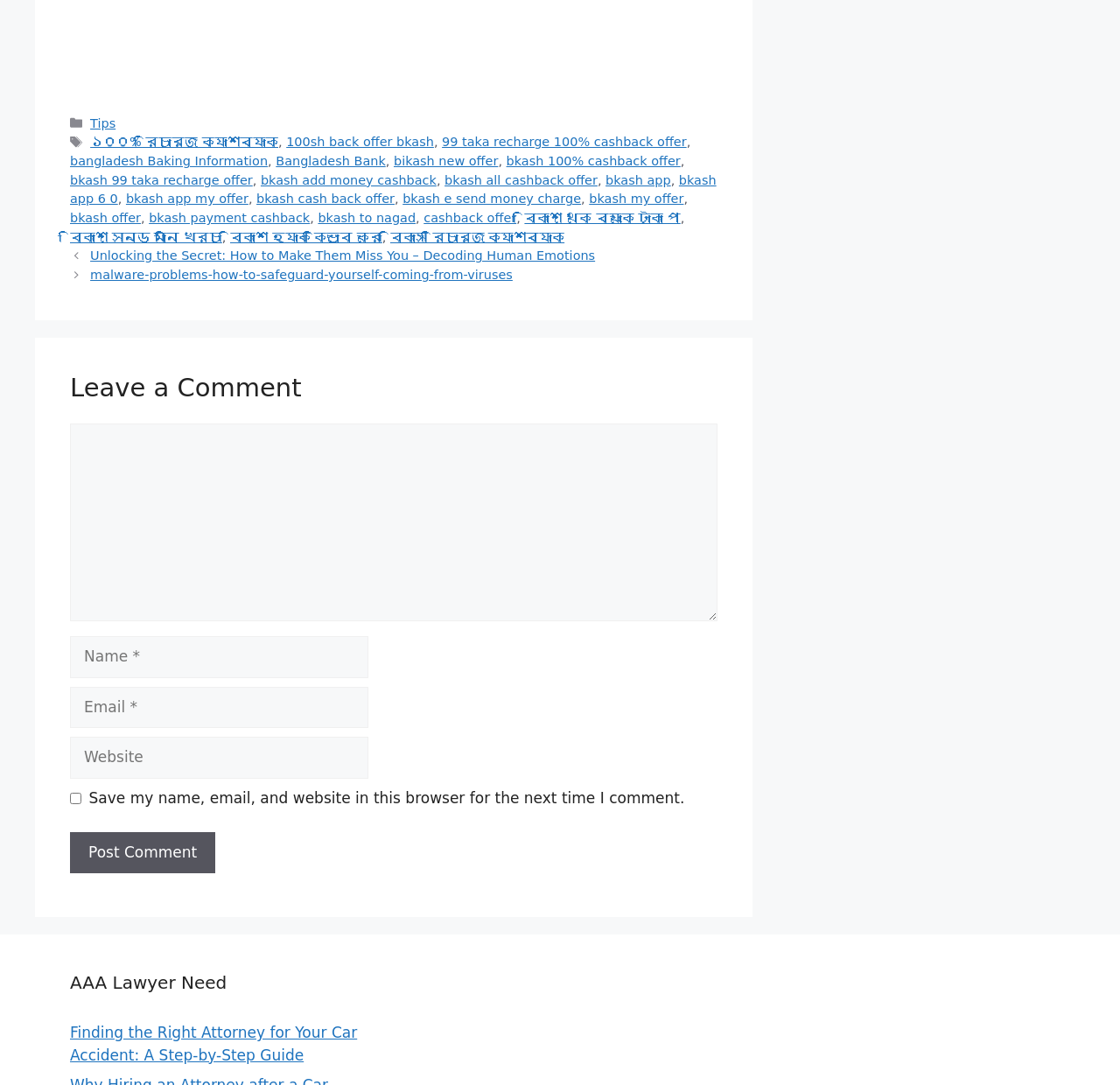Specify the bounding box coordinates of the area to click in order to follow the given instruction: "Click on the 'Tips' link."

[0.081, 0.107, 0.103, 0.12]